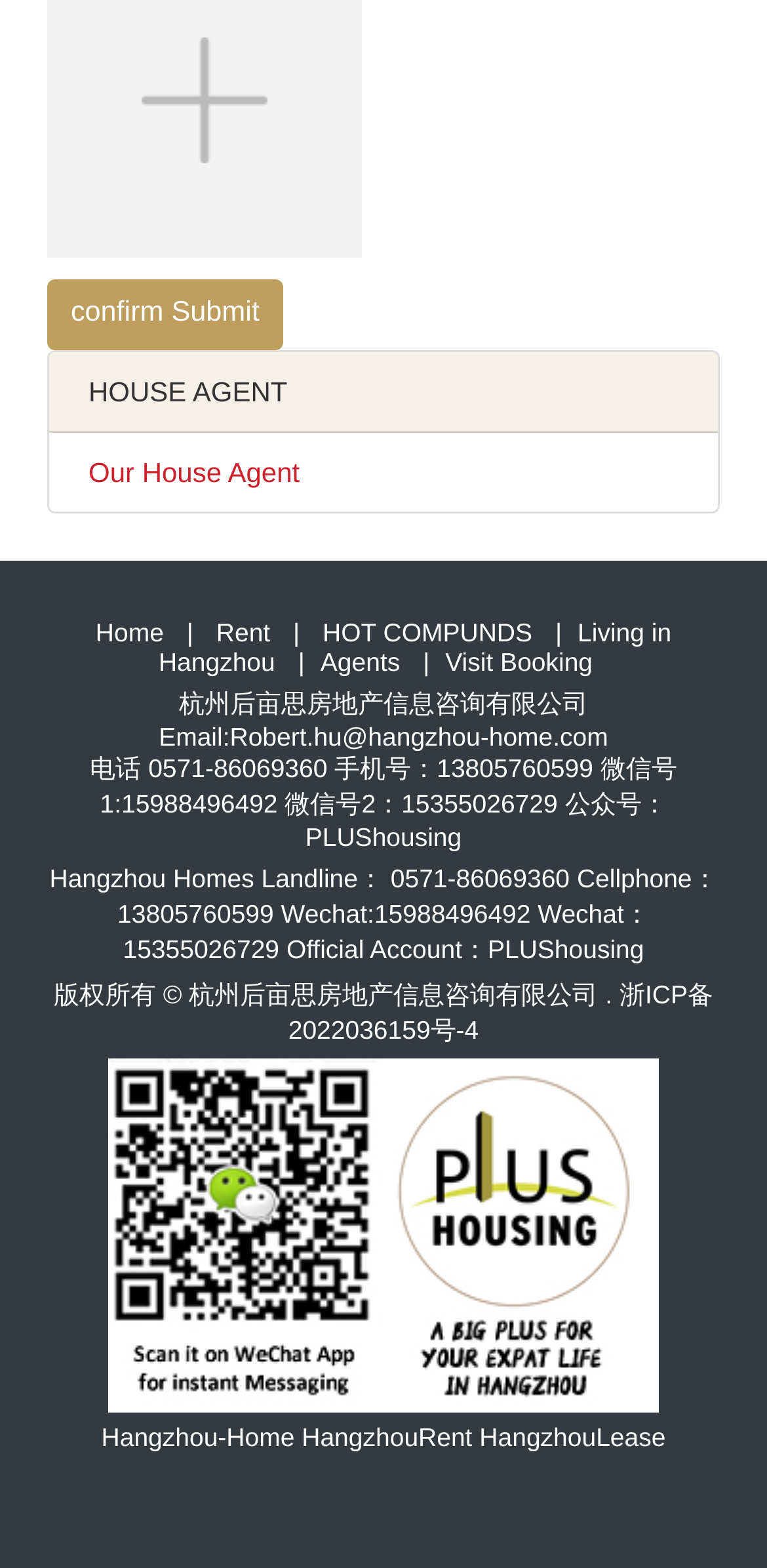Please provide the bounding box coordinates for the element that needs to be clicked to perform the following instruction: "Click on 'Visit Booking'". The coordinates should be given as four float numbers between 0 and 1, i.e., [left, top, right, bottom].

[0.551, 0.412, 0.793, 0.431]